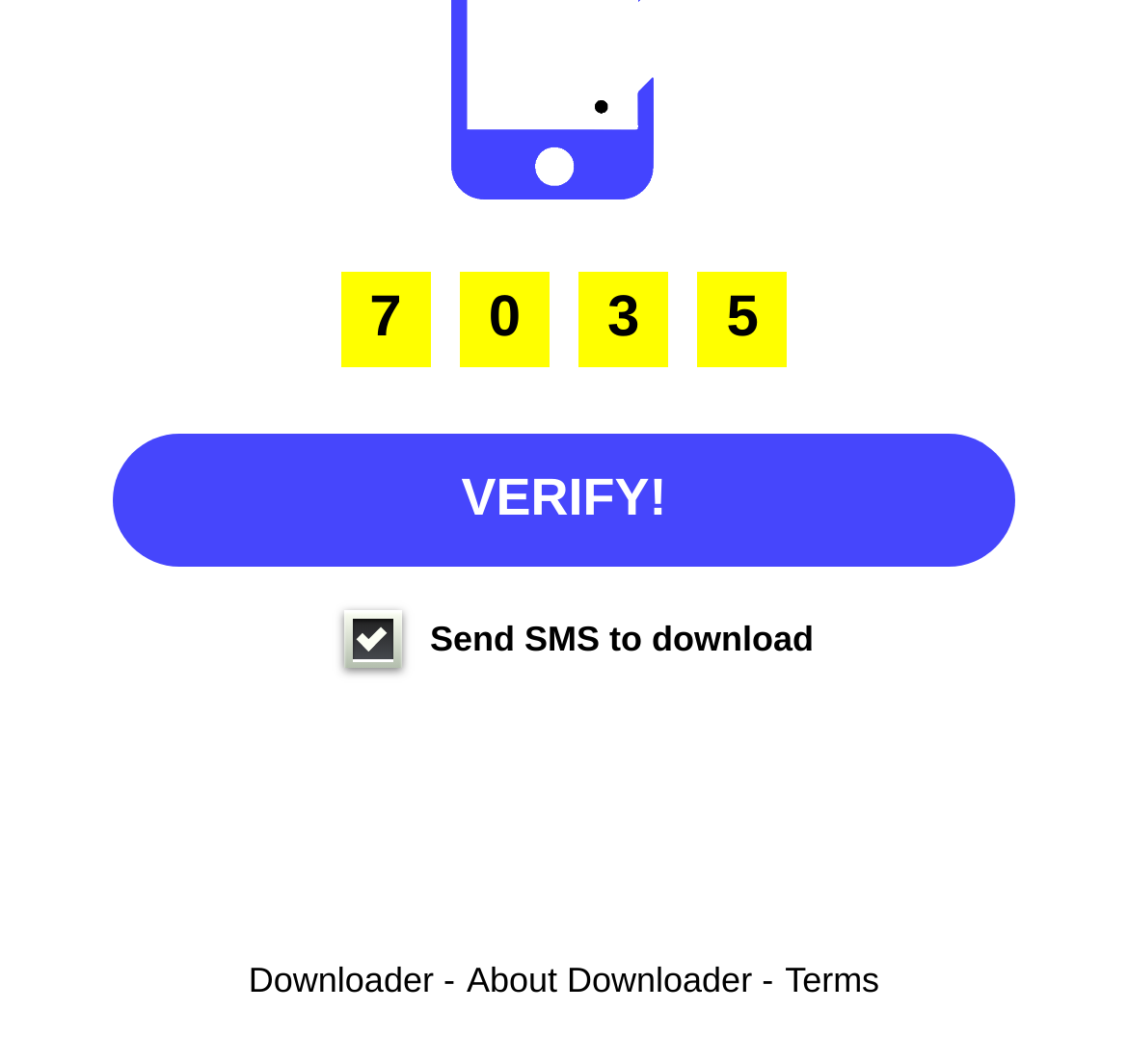Provide the bounding box coordinates of the UI element that matches the description: "Terms".

[0.696, 0.902, 0.78, 0.94]